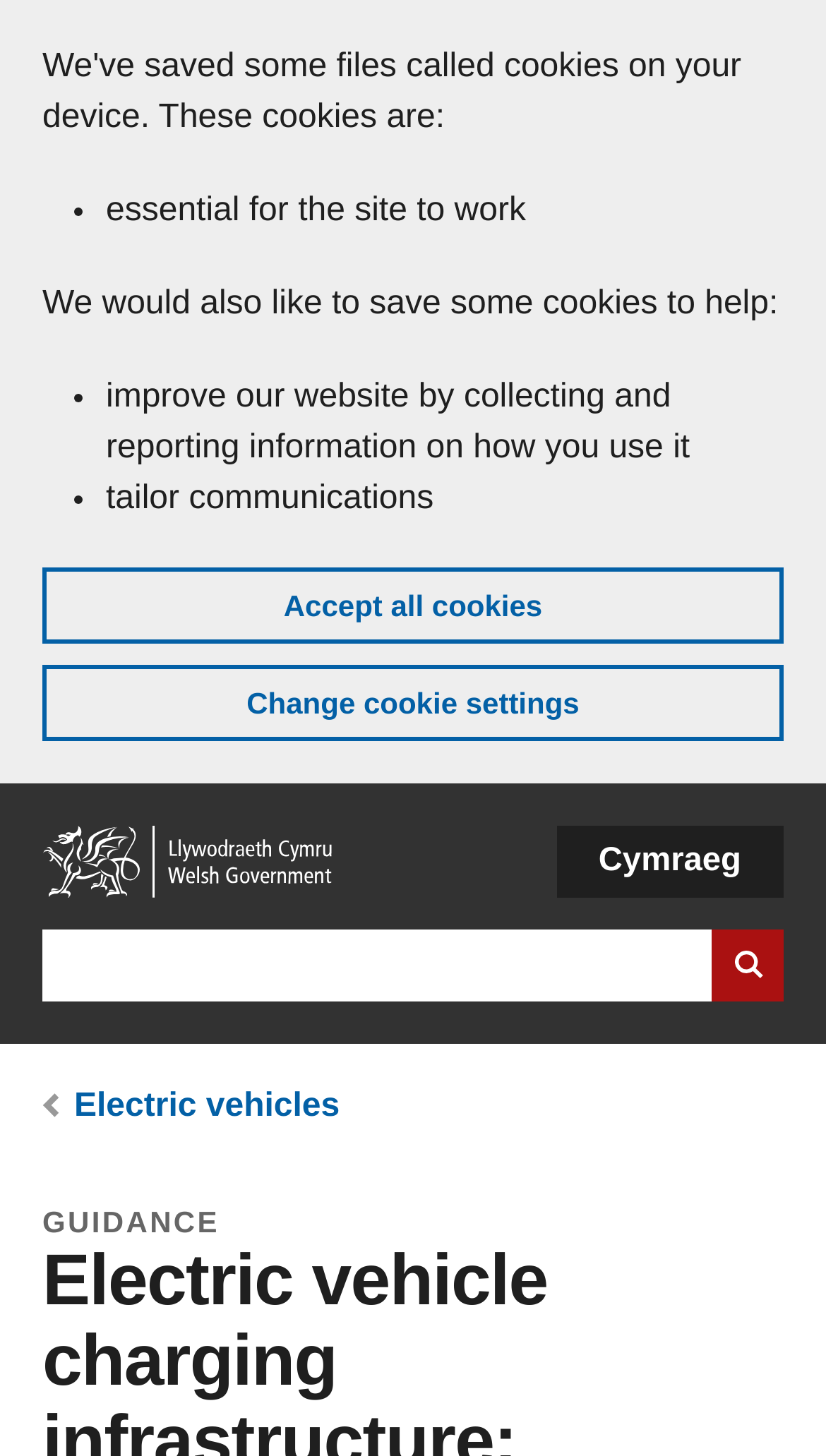Elaborate on the different components and information displayed on the webpage.

The webpage is about guidance for providing public charging infrastructure for electric vehicles, including good practice and legal requirements. 

At the top left of the page, there is a "Skip to main content" link. Below it, a banner spans the entire width of the page, informing users about cookies on the GOV.WALES website. Within the banner, there are three bullet points explaining the purposes of the cookies, including essential functionality, improving the website, and tailoring communications. Two buttons, "Accept all cookies" and "Change cookie settings", are located below the bullet points.

To the right of the banner, there are three navigation links: "Home", a search bar with a "Search website" button, and a language selection dropdown with an option for "Cymraeg". 

Below the navigation links, a breadcrumb trail is displayed, showing the user's current location within the website. The trail includes a link to "Electric vehicles (Sub-topic)" and a "GUIDANCE" label.